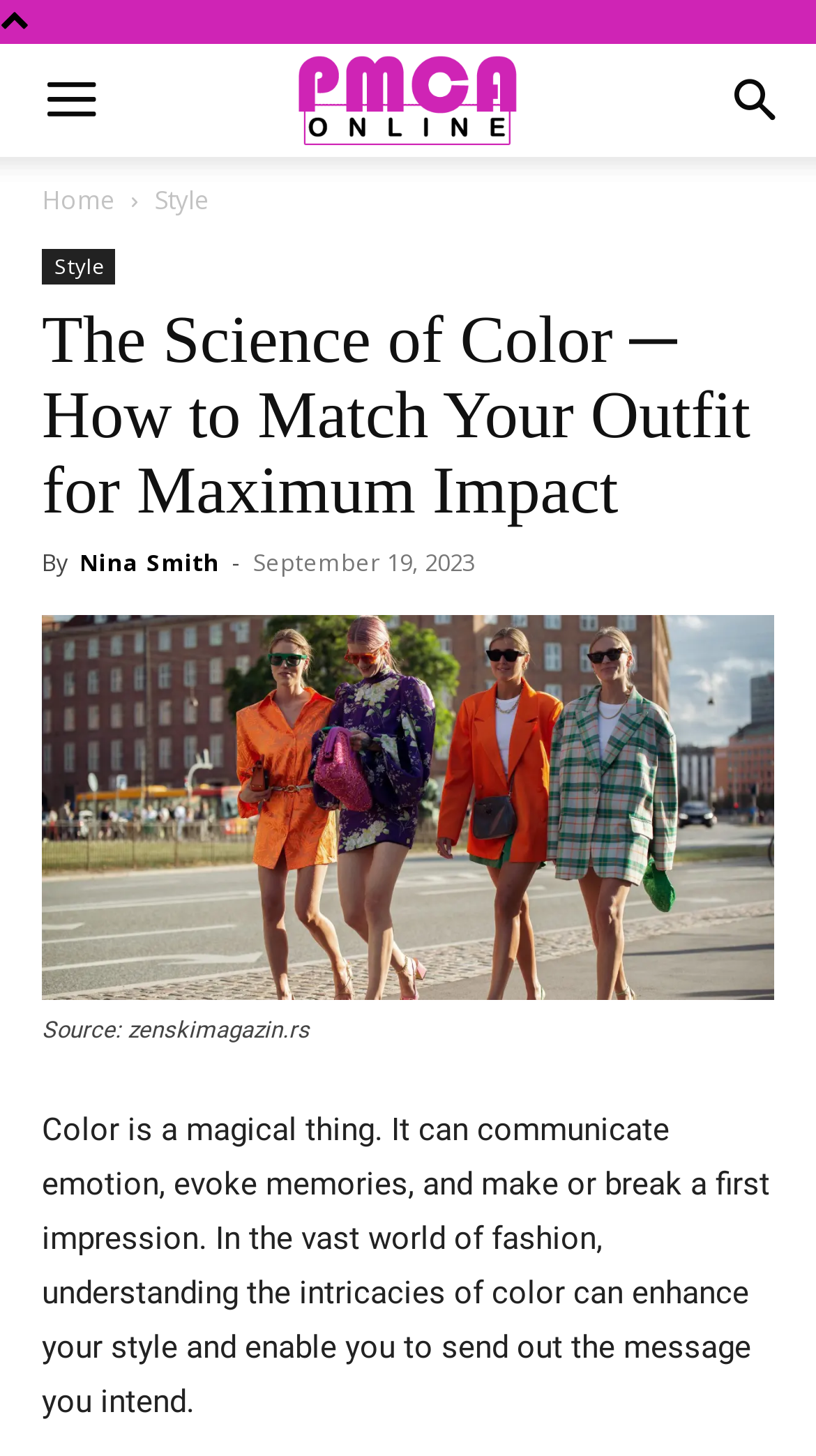What is the topic of the article?
From the image, provide a succinct answer in one word or a short phrase.

Color coordination